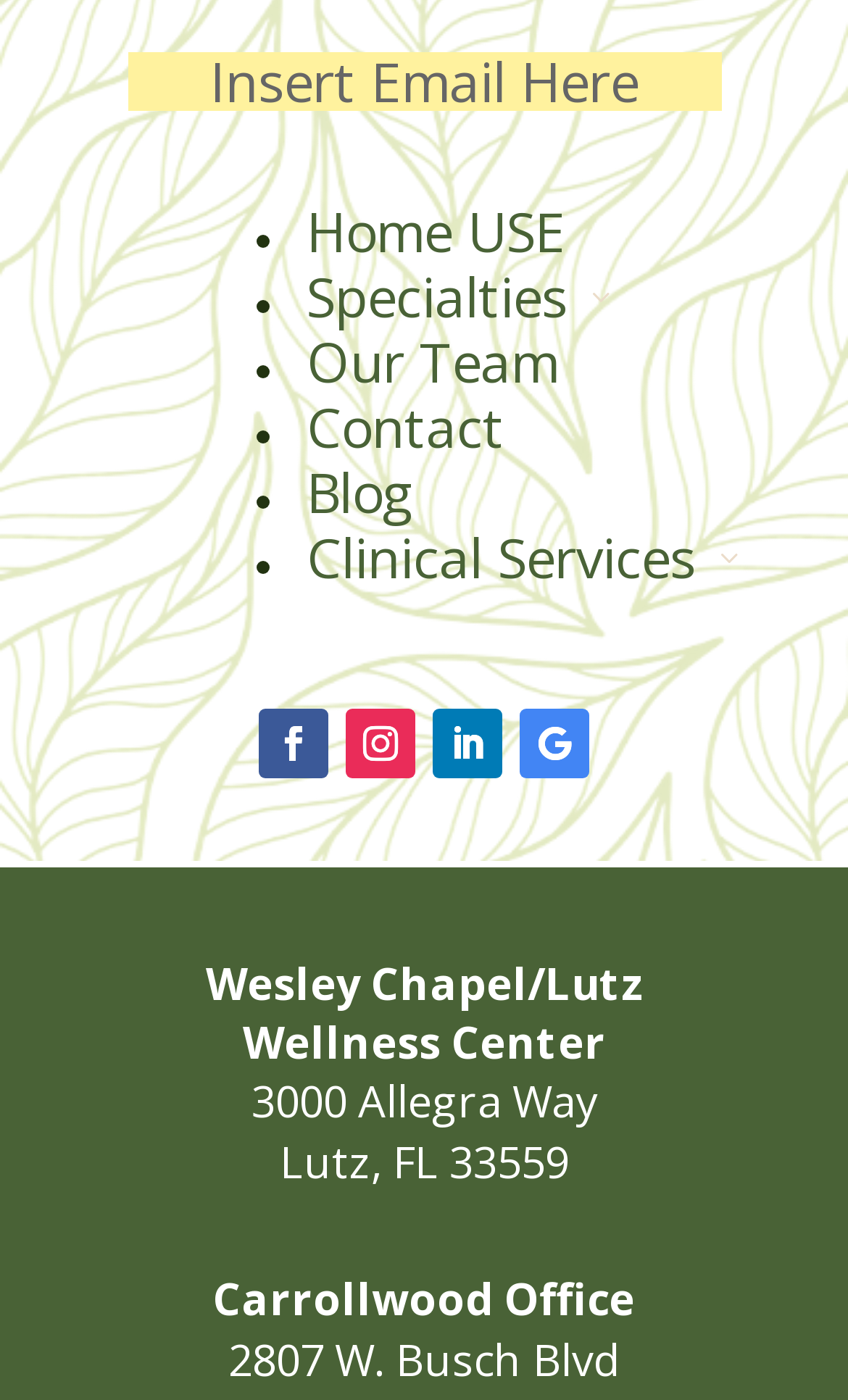What is the purpose of the links in the list?
Utilize the information in the image to give a detailed answer to the question.

The links in the list, such as 'Home USE', 'Specialties 3', and 'Our Team', appear to be navigation links, allowing users to access different sections of the website.